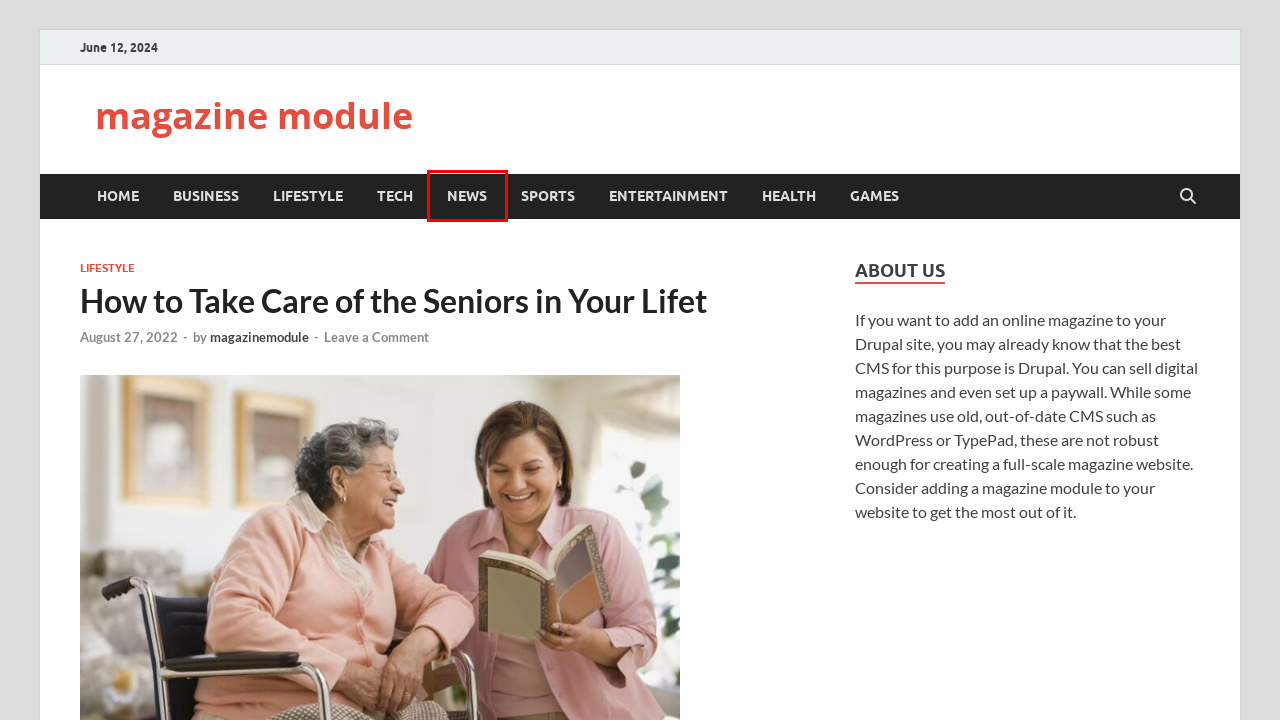Please examine the screenshot provided, which contains a red bounding box around a UI element. Select the webpage description that most accurately describes the new page displayed after clicking the highlighted element. Here are the candidates:
A. magazine module
B. Business – magazine module
C. Entertainment – magazine module
D. Tech – magazine module
E. Health – magazine module
F. Games – magazine module
G. LifeStyle – magazine module
H. News – magazine module

H